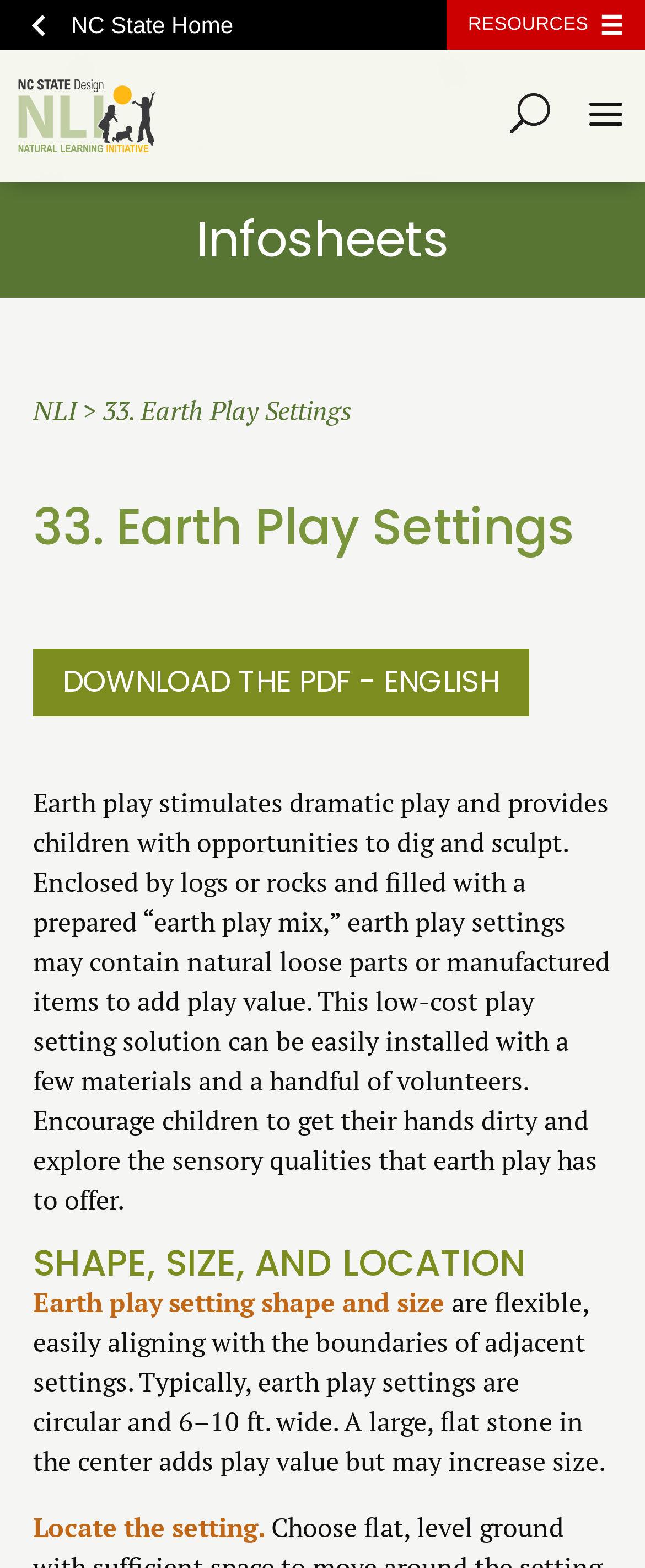What is the purpose of earth play settings?
Please give a detailed and thorough answer to the question, covering all relevant points.

According to the webpage, earth play settings stimulate dramatic play and provide children with opportunities to dig and sculpt, which suggests that the purpose of earth play settings is to encourage creative and imaginative play.